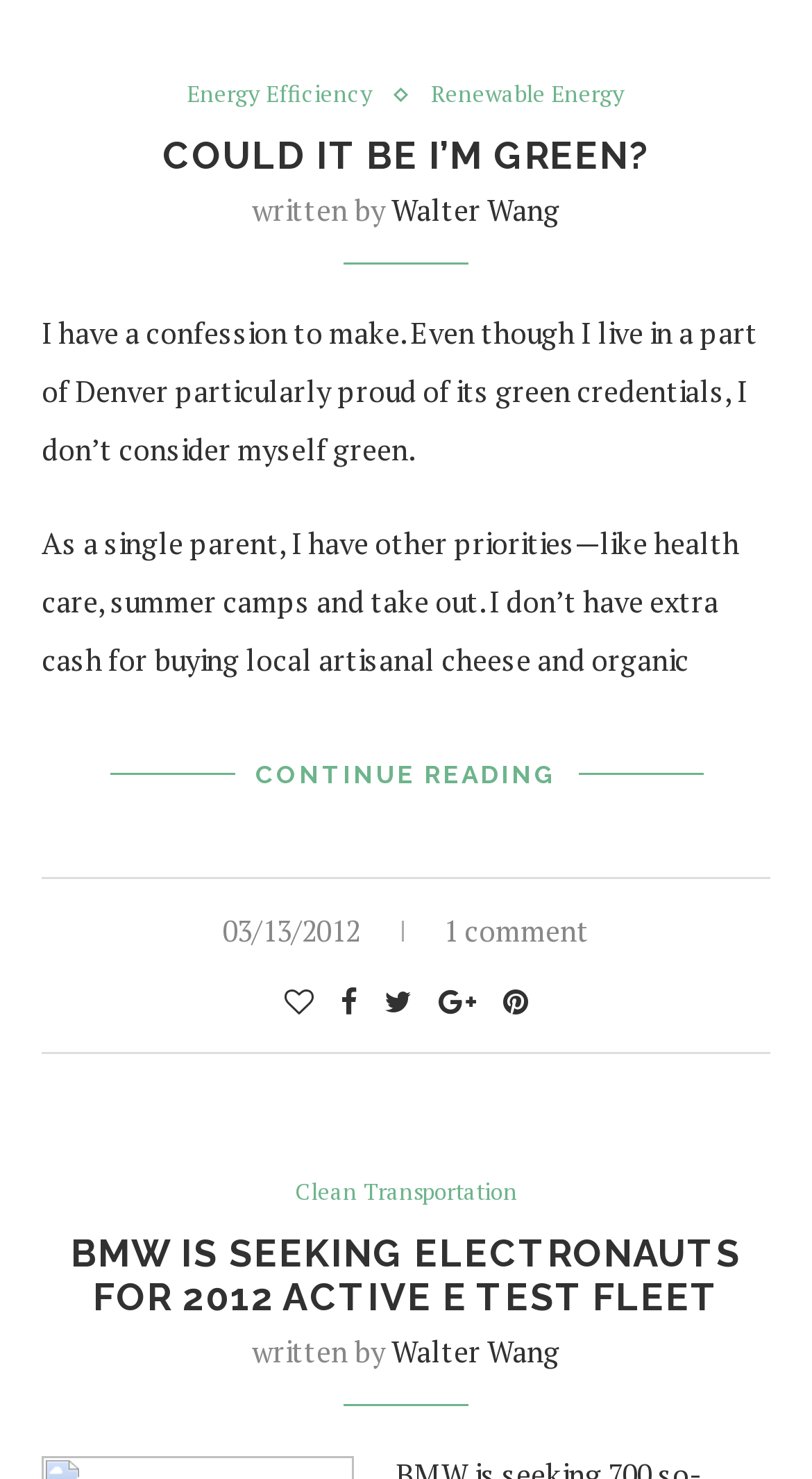Given the description of a UI element: "1 comment", identify the bounding box coordinates of the matching element in the webpage screenshot.

[0.546, 0.616, 0.726, 0.643]